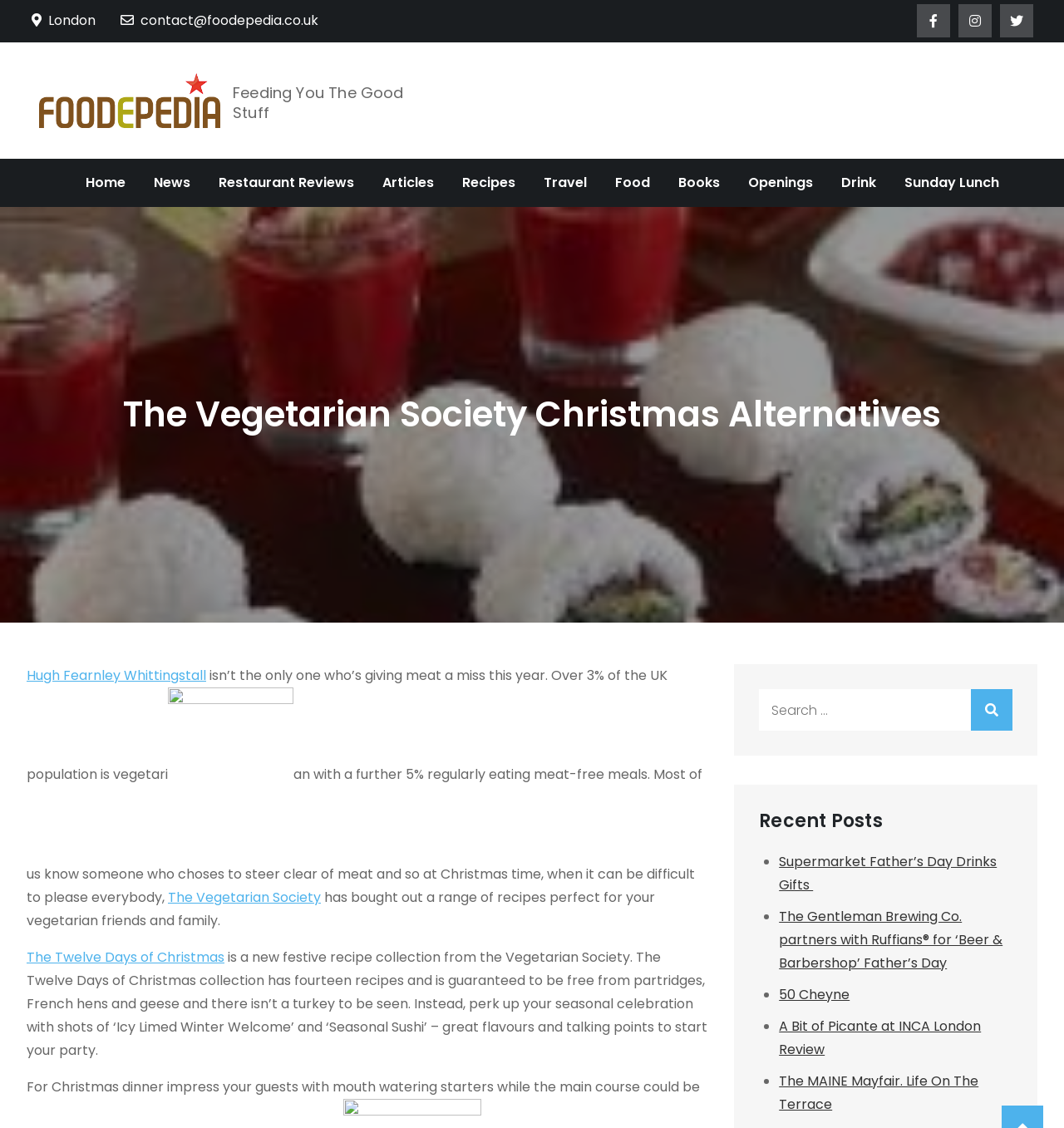Could you determine the bounding box coordinates of the clickable element to complete the instruction: "Go to the home page"? Provide the coordinates as four float numbers between 0 and 1, i.e., [left, top, right, bottom].

[0.069, 0.141, 0.13, 0.183]